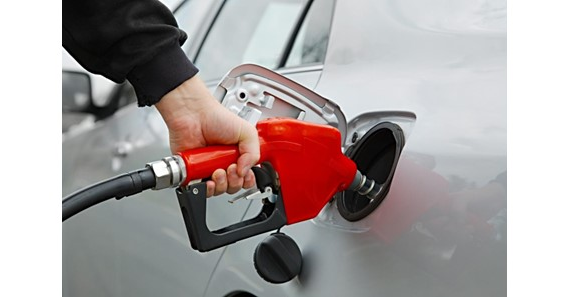What is the purpose of the scene?
Please describe in detail the information shown in the image to answer the question.

The image shows a hand inserting a fuel nozzle into the fuel tank of a silver car, which indicates that the purpose of the scene is to depict the process of refueling, emphasizing the practical aspect of fuel consumption.